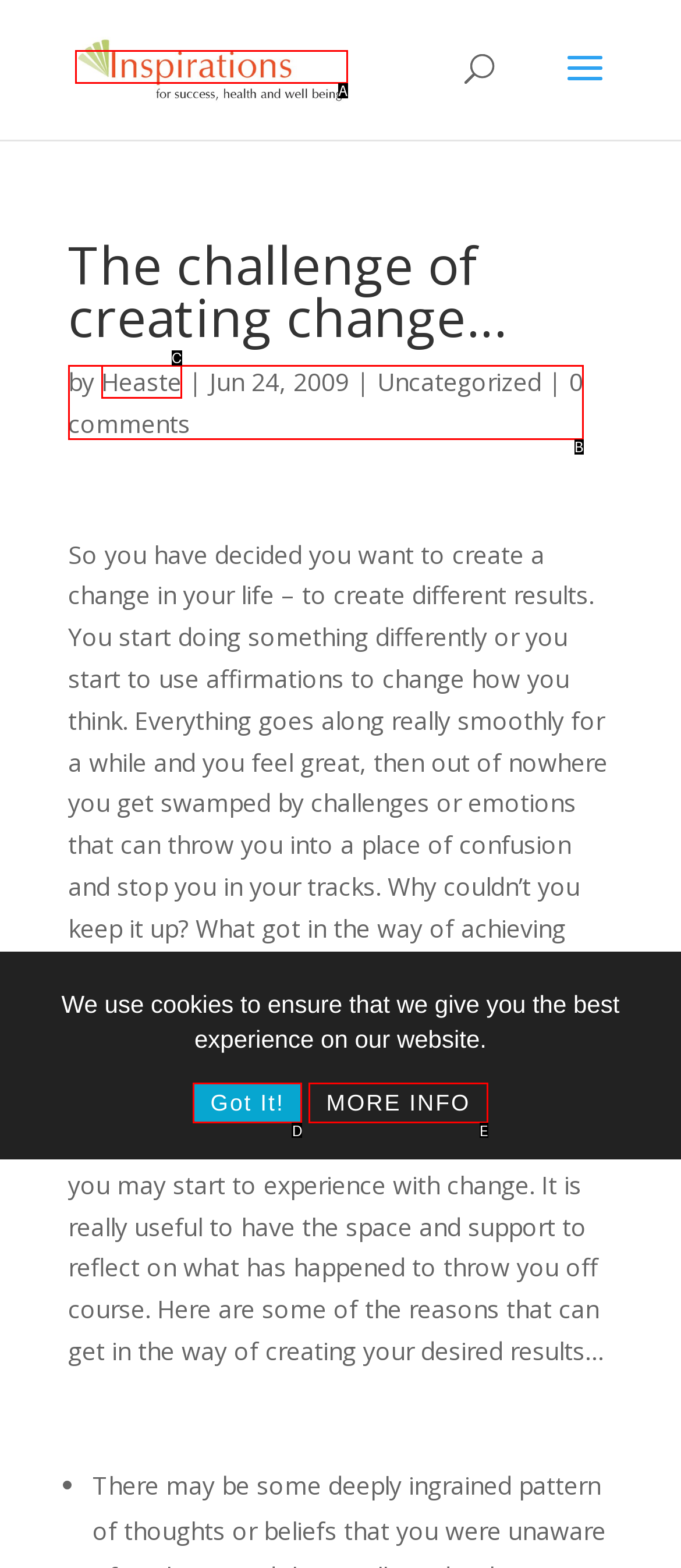Determine which option aligns with the description: alt="Inspirations". Provide the letter of the chosen option directly.

A